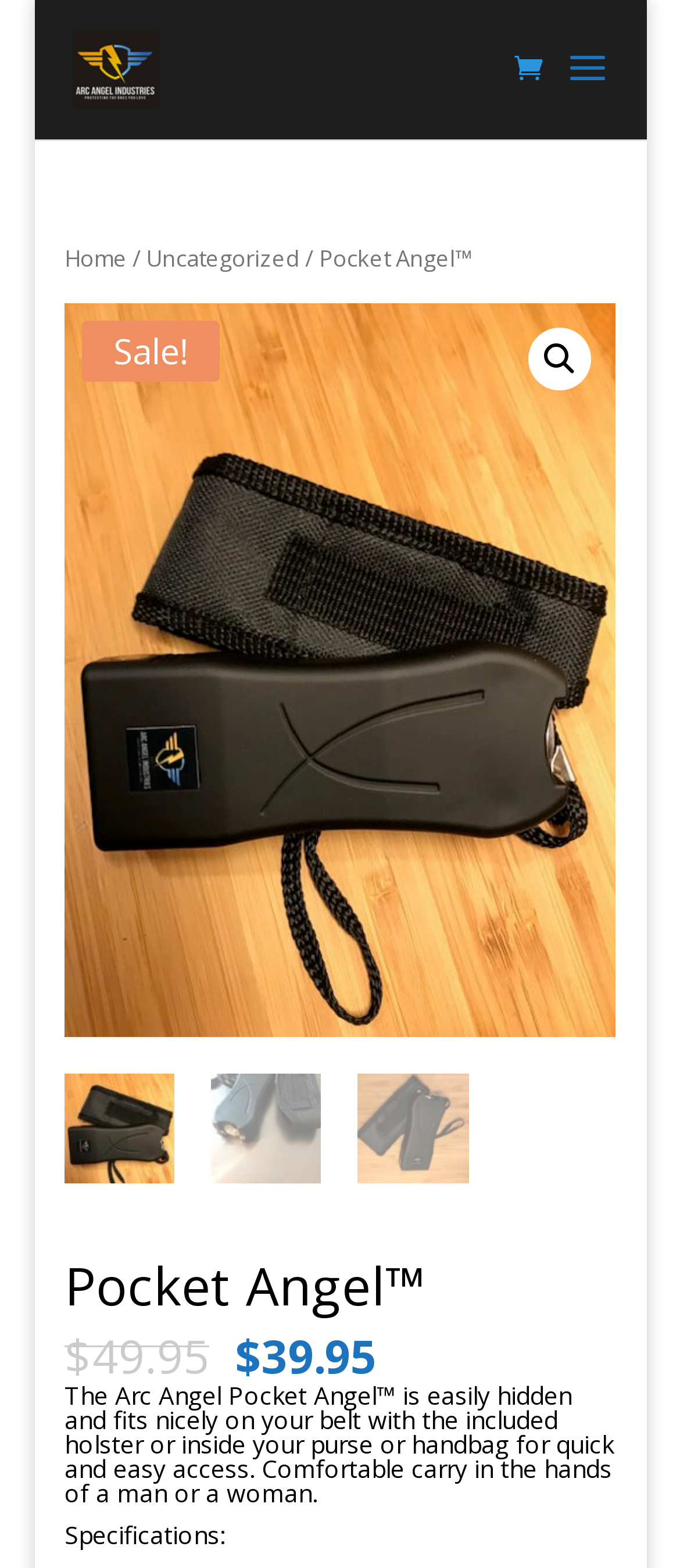Provide a comprehensive description of the webpage.

The webpage is about the Pocket Angel™, a stun gun cane. At the top left, there is a link to the homepage labeled "Home", followed by a breadcrumb navigation trail indicating the current page is "Uncategorized / Pocket Angel™". 

Below the navigation bar, a "Sale!" notification is displayed. To the right of the notification, there is a search icon. 

The main content of the page is divided into two sections. On the left, there are three images, likely showcasing the product from different angles. On the right, there is a large image that takes up most of the space, possibly a product demonstration or a lifestyle image.

Above the images, the product name "Pocket Angel™" is displayed in a heading. Below the images, the product description is provided, stating that the Pocket Angel™ is easily hidden and fits nicely on a belt or in a purse, making it comfortable to carry for both men and women.

Further down, the product specifications are listed, although the exact details are not provided. The product pricing is displayed, with a strike-through original price of $49.95 and a discounted price of $39.95.